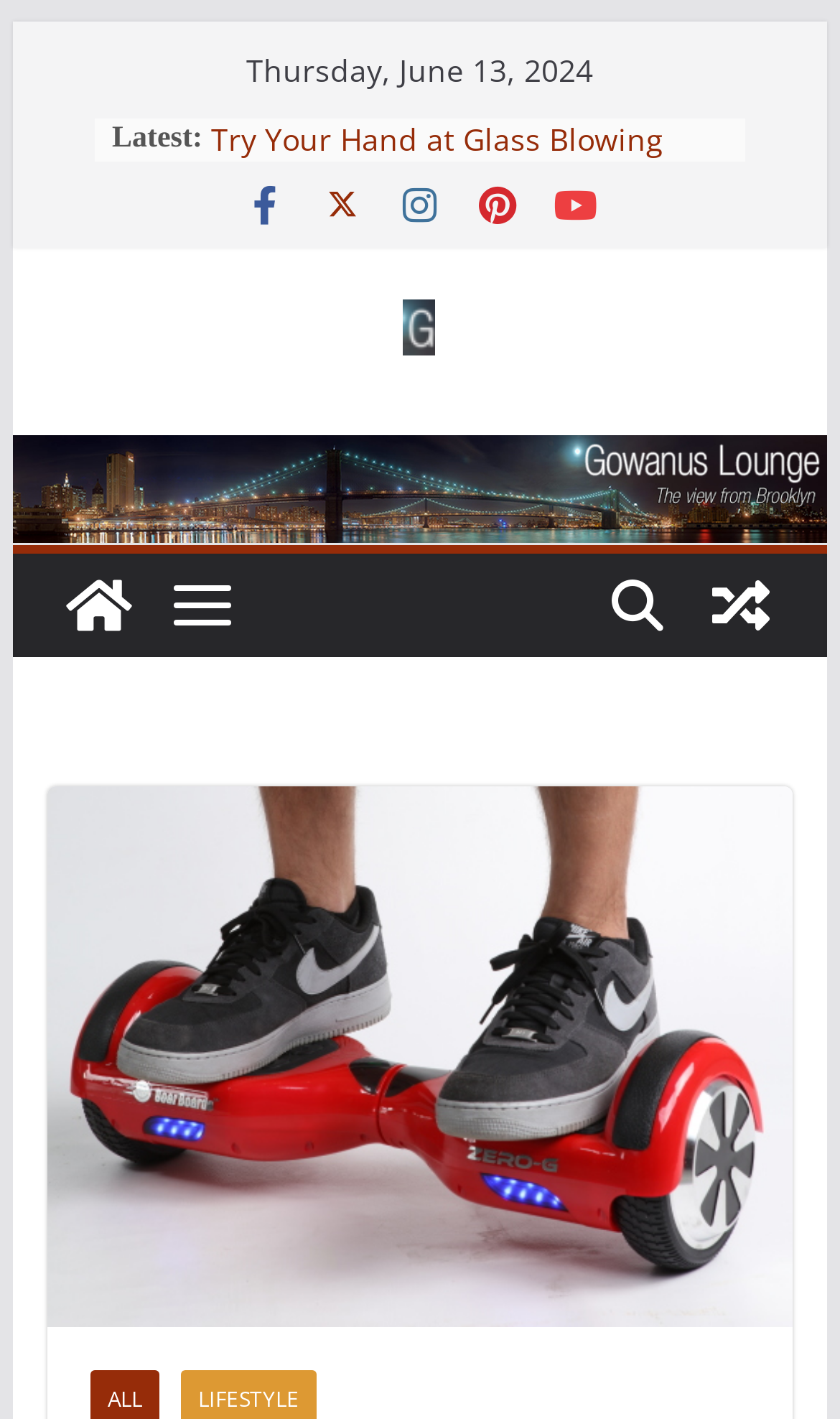Please identify the coordinates of the bounding box that should be clicked to fulfill this instruction: "Click on the 'View a random post' link".

[0.821, 0.39, 0.944, 0.463]